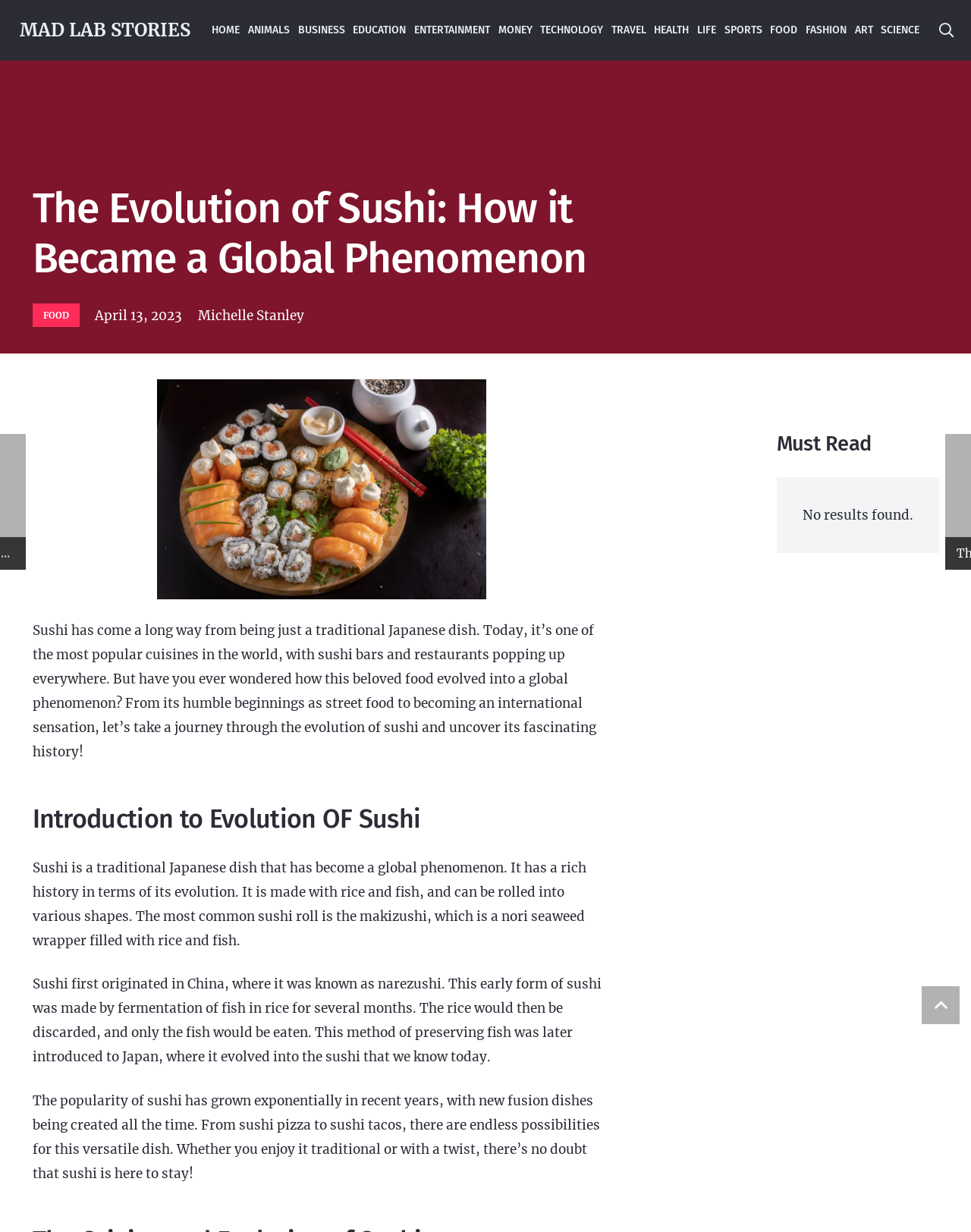Please indicate the bounding box coordinates for the clickable area to complete the following task: "Read the article by Michelle Stanley". The coordinates should be specified as four float numbers between 0 and 1, i.e., [left, top, right, bottom].

[0.204, 0.246, 0.313, 0.266]